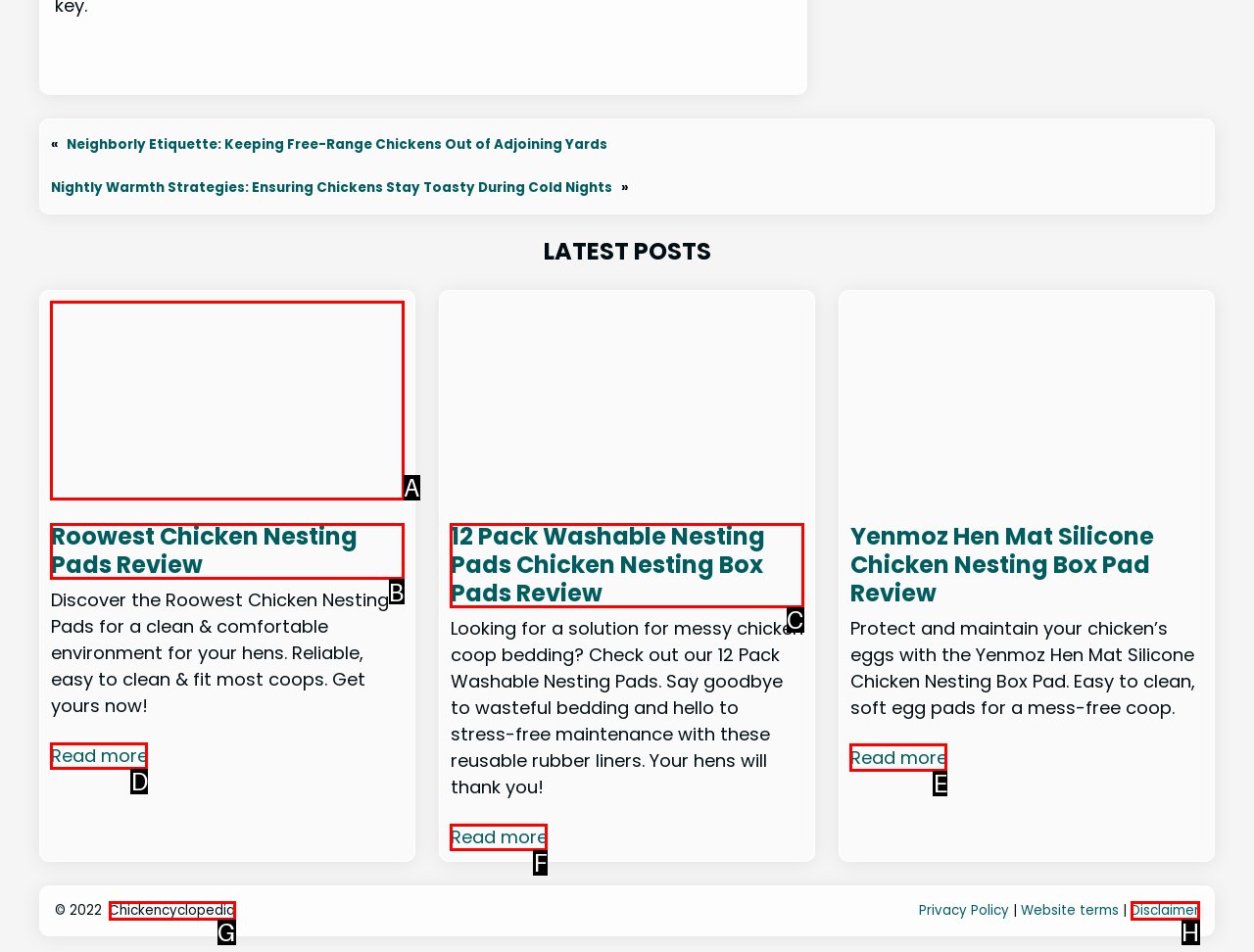Determine which option fits the following description: Disclaimer
Answer with the corresponding option's letter directly.

H